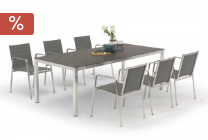How many chairs are included in the set? Refer to the image and provide a one-word or short phrase answer.

Six